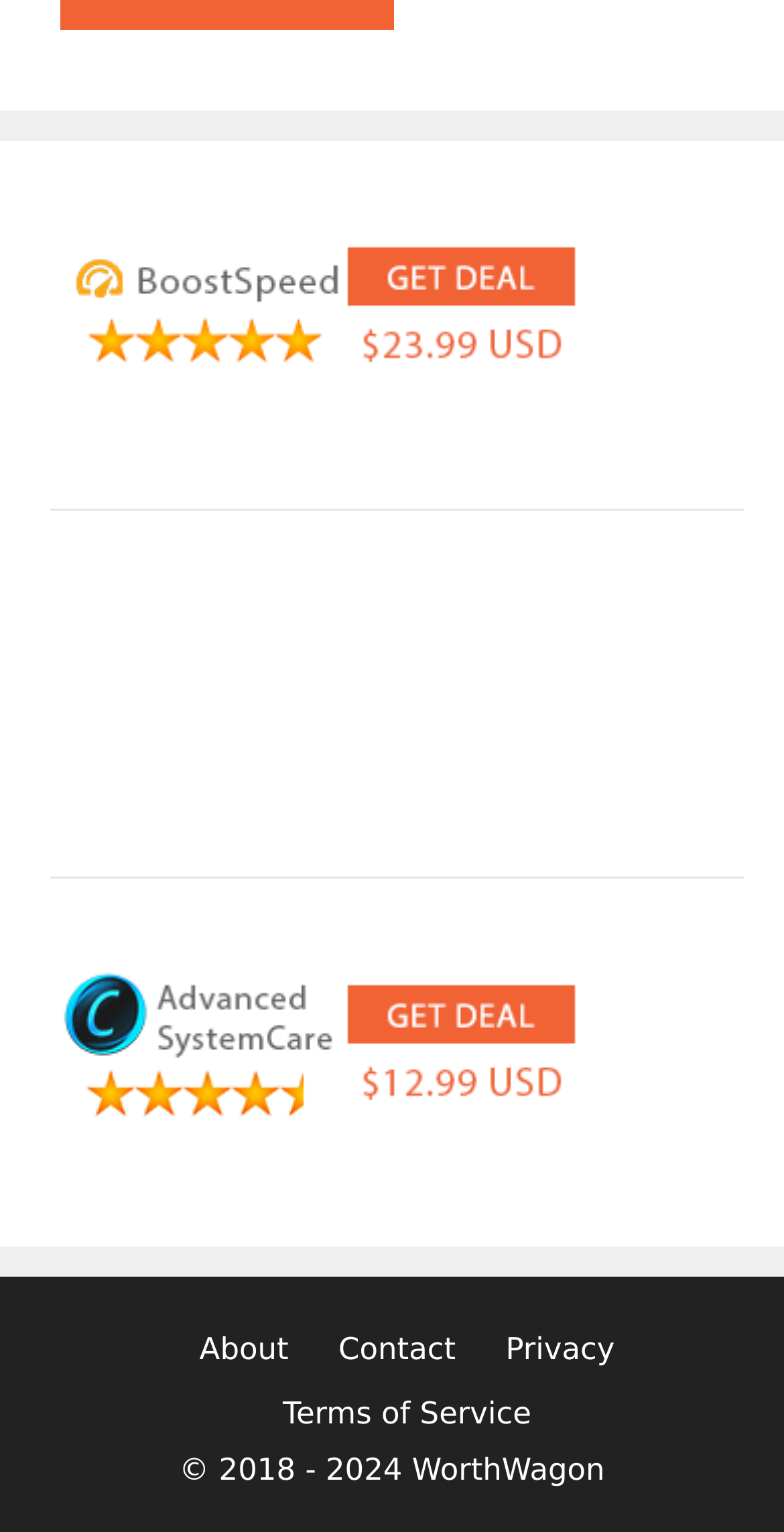Using the element description: "Children", determine the bounding box coordinates for the specified UI element. The coordinates should be four float numbers between 0 and 1, [left, top, right, bottom].

None